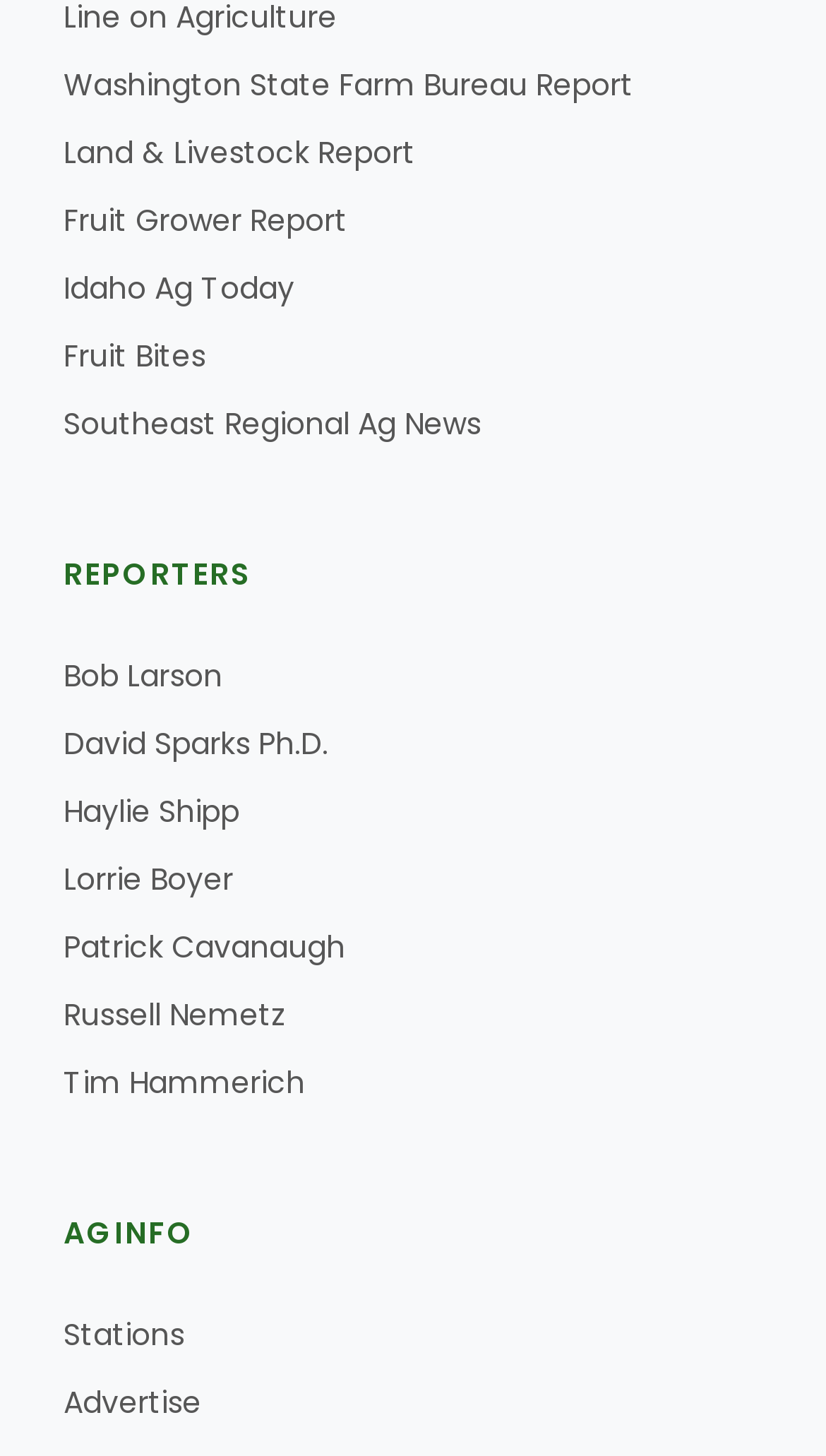Determine the bounding box coordinates for the HTML element described here: "Washington State Farm Bureau Report".

[0.195, 0.094, 0.774, 0.12]